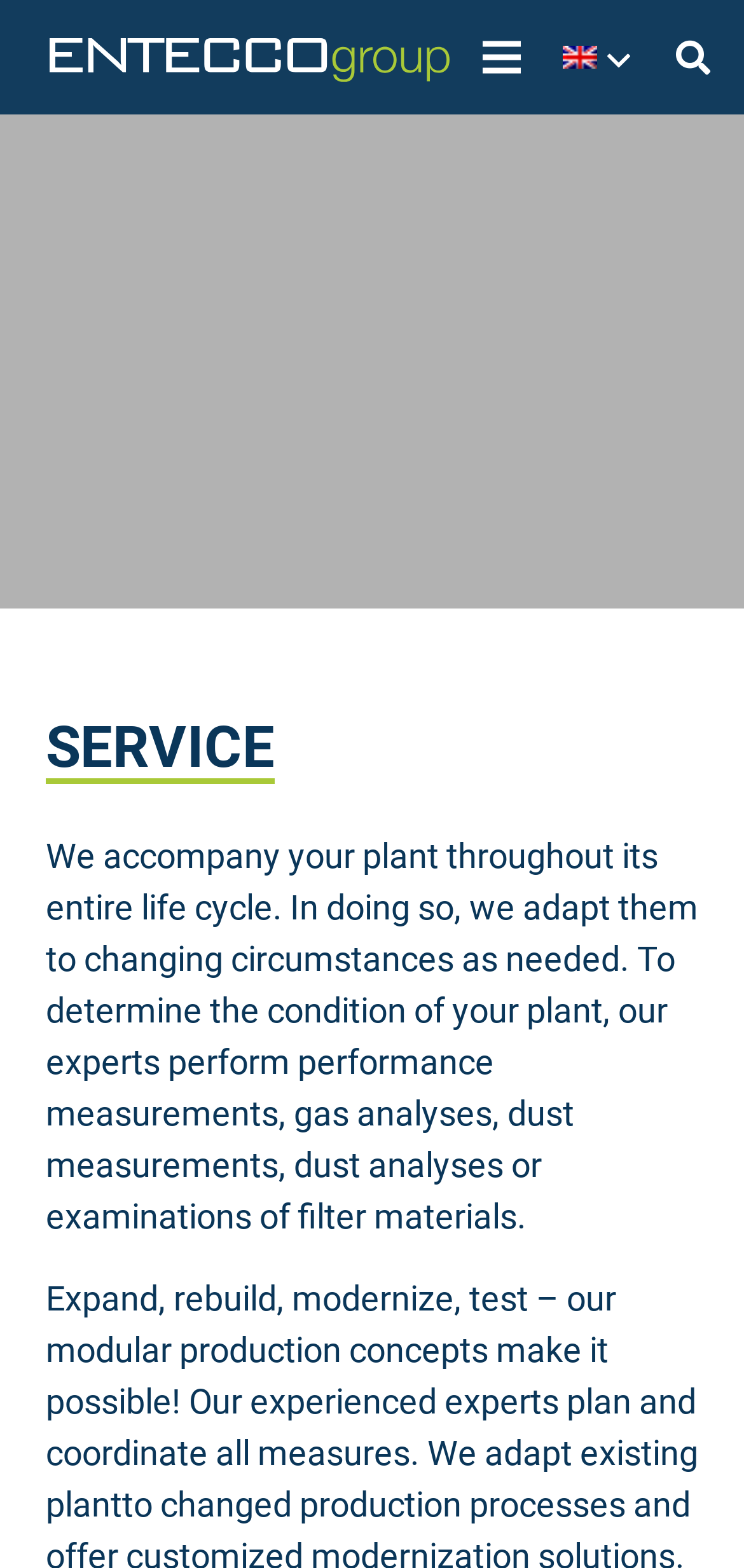Please find the bounding box for the UI element described by: "Settings".

[0.138, 0.43, 0.269, 0.449]